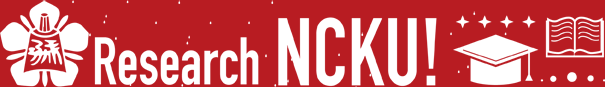Look at the image and give a detailed response to the following question: What does the open book symbolize?

According to the caption, the open book is one of the graphic elements accompanying the text, and it represents research and learning, which are essential aspects of academic excellence.